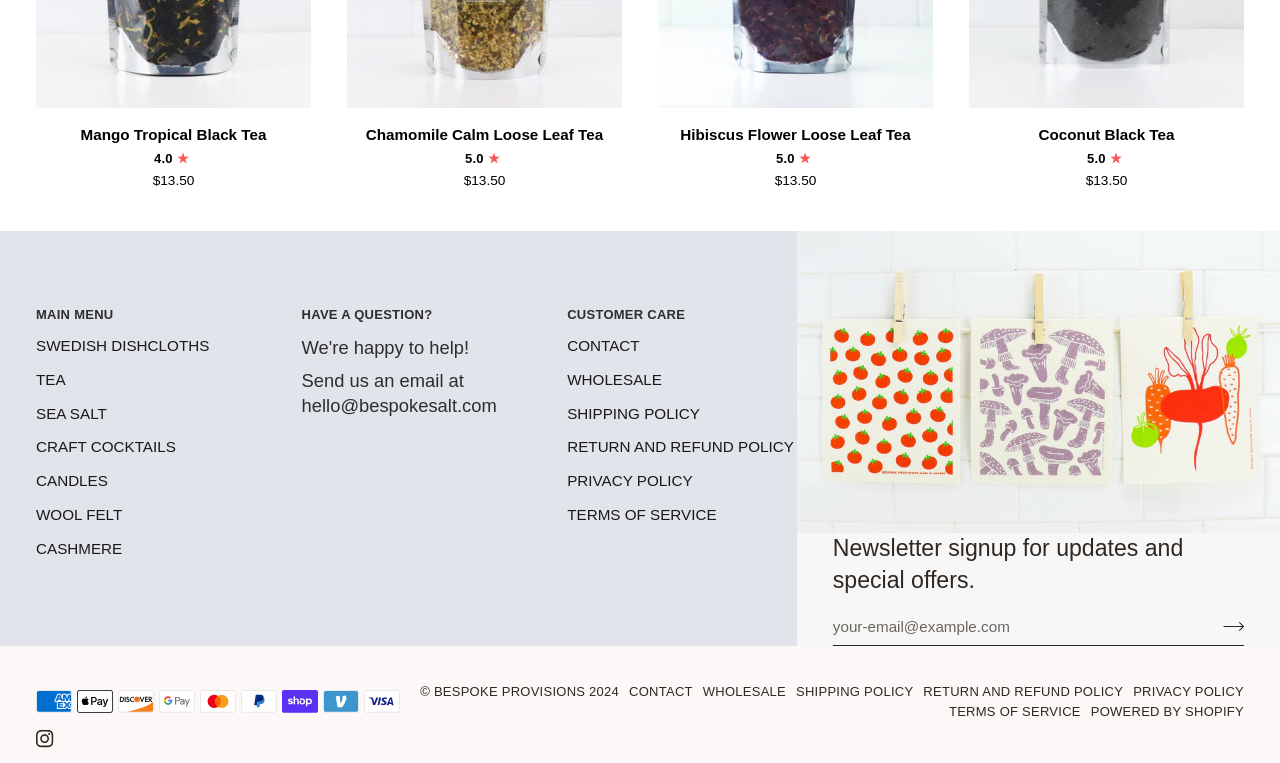What is the copyright year of the website?
Answer the question with as much detail as possible.

I found the copyright year of the website by looking at the StaticText element with text '2024' which is near the copyright symbol and the website's name.